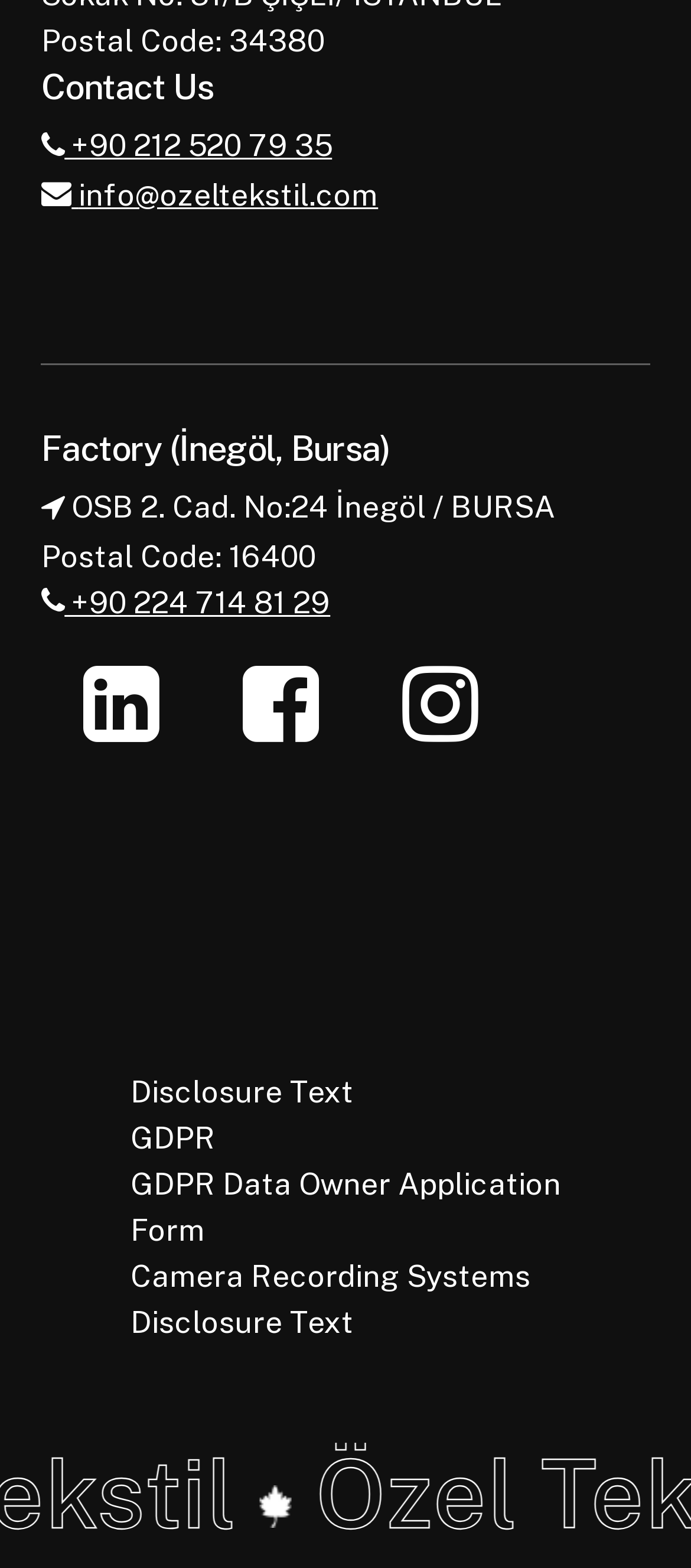Answer the question with a single word or phrase: 
What is the name of the logo at the bottom?

logo-yaprak